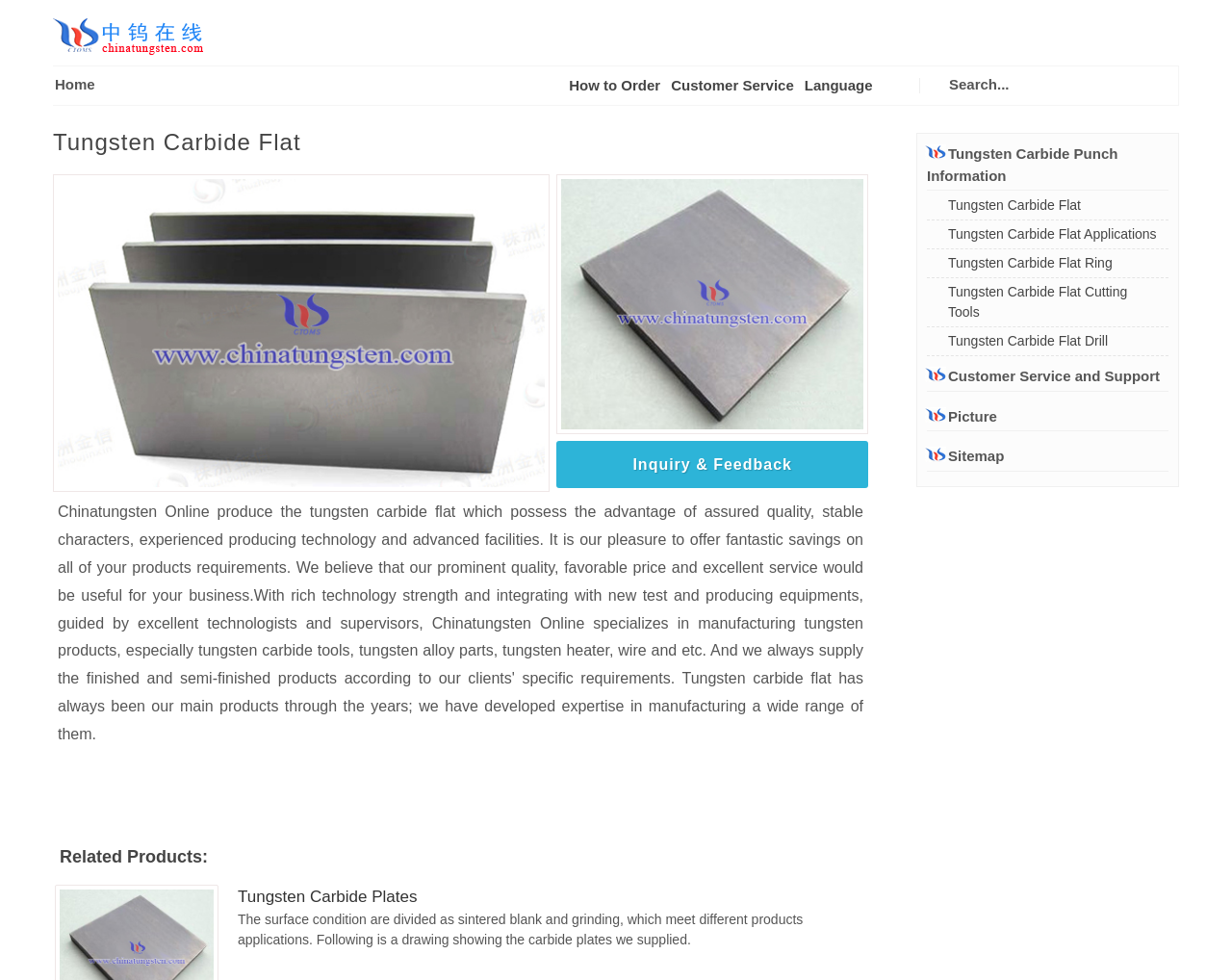How many images are related to Tungsten Carbide Flat?
Please provide a single word or phrase as your answer based on the screenshot.

2